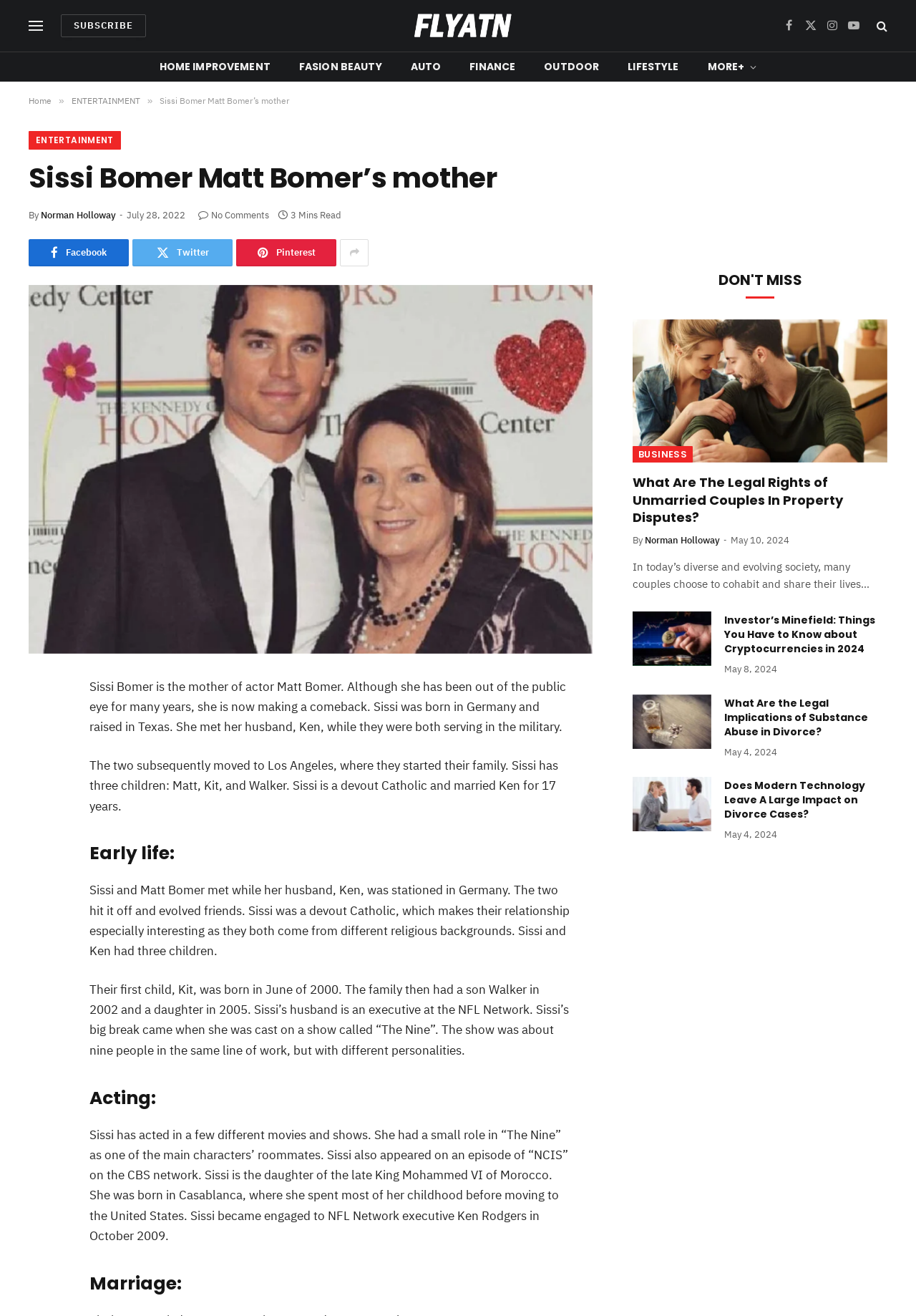Give a comprehensive overview of the webpage, including key elements.

This webpage is about Sissi Bomer, the mother of actor Matt Bomer. At the top of the page, there is a menu button and a subscribe link, followed by a FlyAtn logo and social media links. Below that, there are several links to different categories, including Home Improvement, Fashion Beauty, Auto, Finance, Outdoor, Lifestyle, and More.

The main content of the page is an article about Sissi Bomer's life, including her early life, acting career, and marriage. The article is divided into sections with headings, and includes several paragraphs of text. There is also an image of Sissi Bomer.

On the right side of the page, there are several links to related articles, including "What Are The Legal Rights of Unmarried Couples In Property Disputes", "Investor's Minefield: Things You Have to Know about Cryptocurrencies in 2024", and "What Are the Legal Implications of Substance Abuse in Divorce?". Each of these links includes an image and a brief summary of the article.

At the bottom of the page, there are several social media links, allowing users to share the article on different platforms.